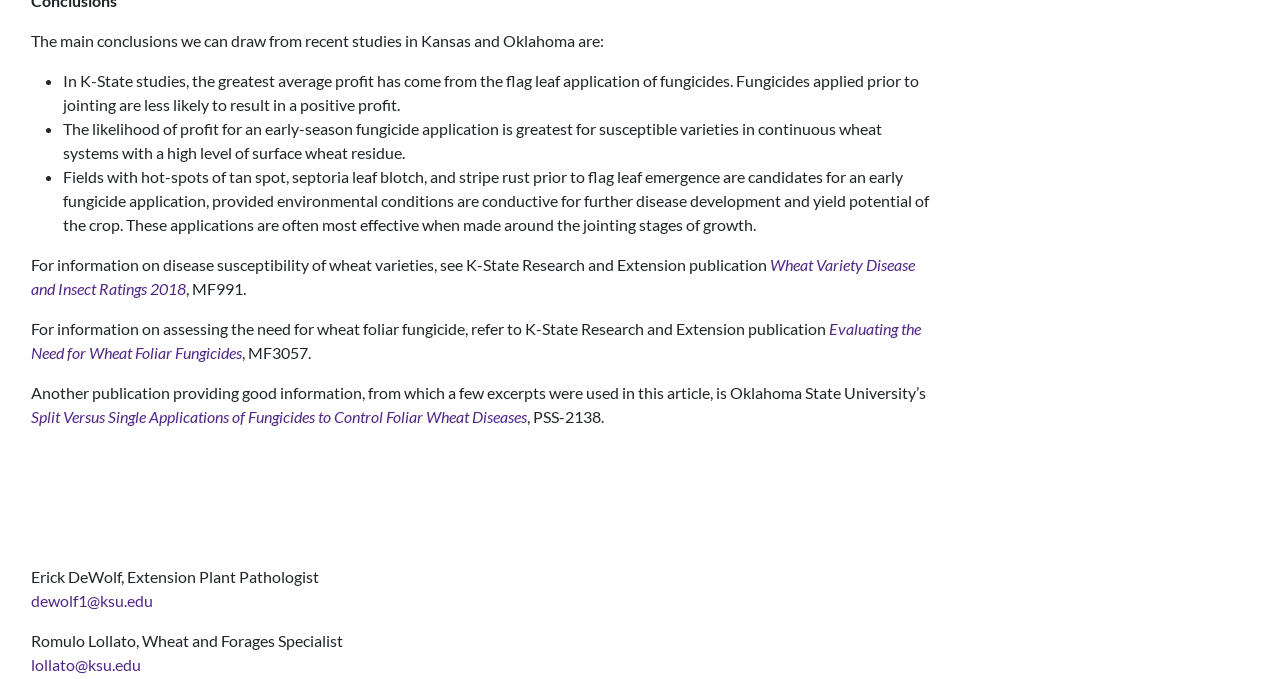Using the details in the image, give a detailed response to the question below:
What is the recommended timing for fungicide application?

According to the webpage, fields with hot-spots of certain diseases prior to flag leaf emergence are candidates for an early fungicide application, which is often most effective when made around the jointing stages of growth.